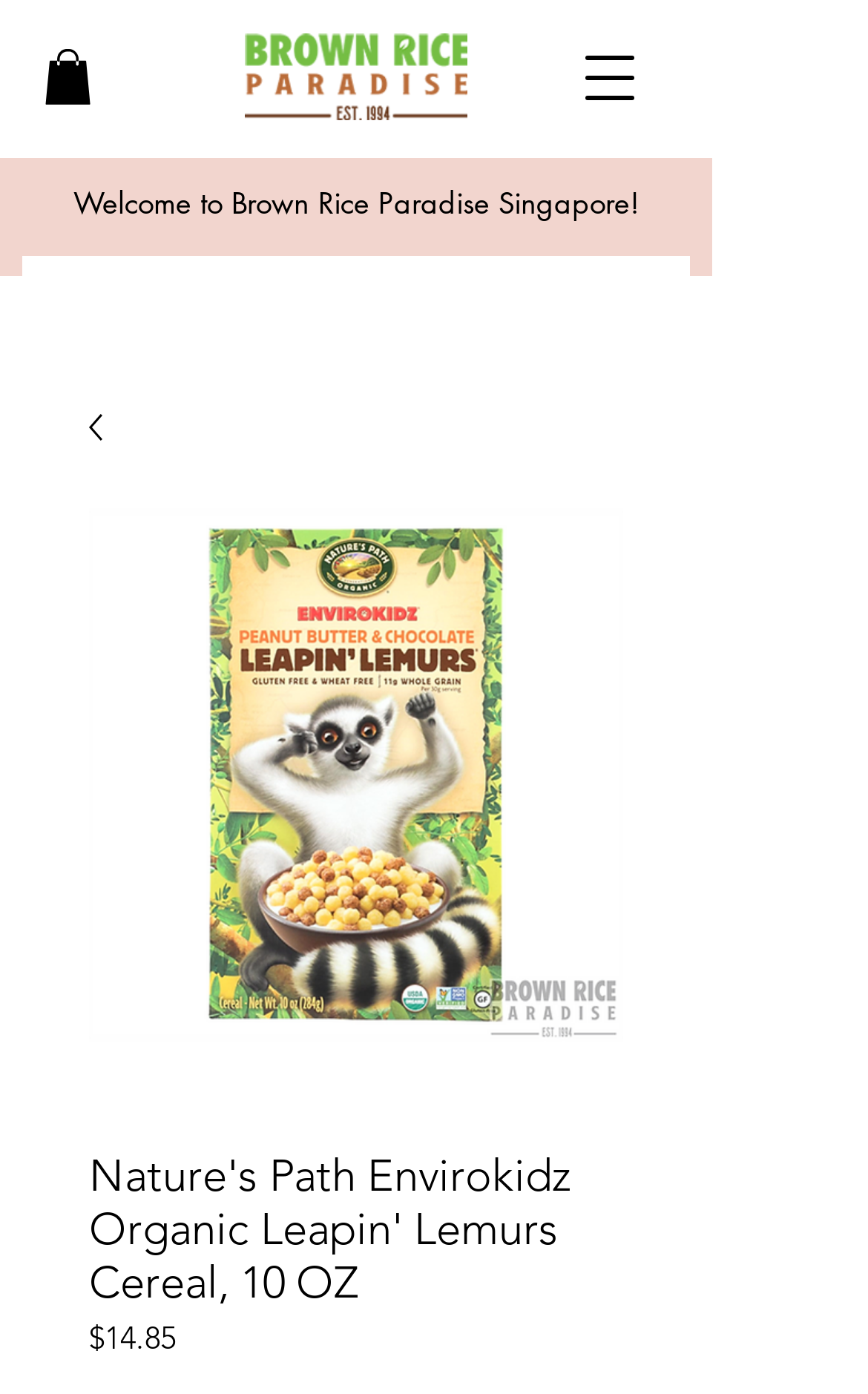What is the name of the cereal product?
Give a detailed and exhaustive answer to the question.

Based on the webpage, I found the heading 'Nature's Path Envirokidz Organic Leapin' Lemurs Cereal, 10 OZ' which indicates the name of the cereal product is Leapin' Lemurs.